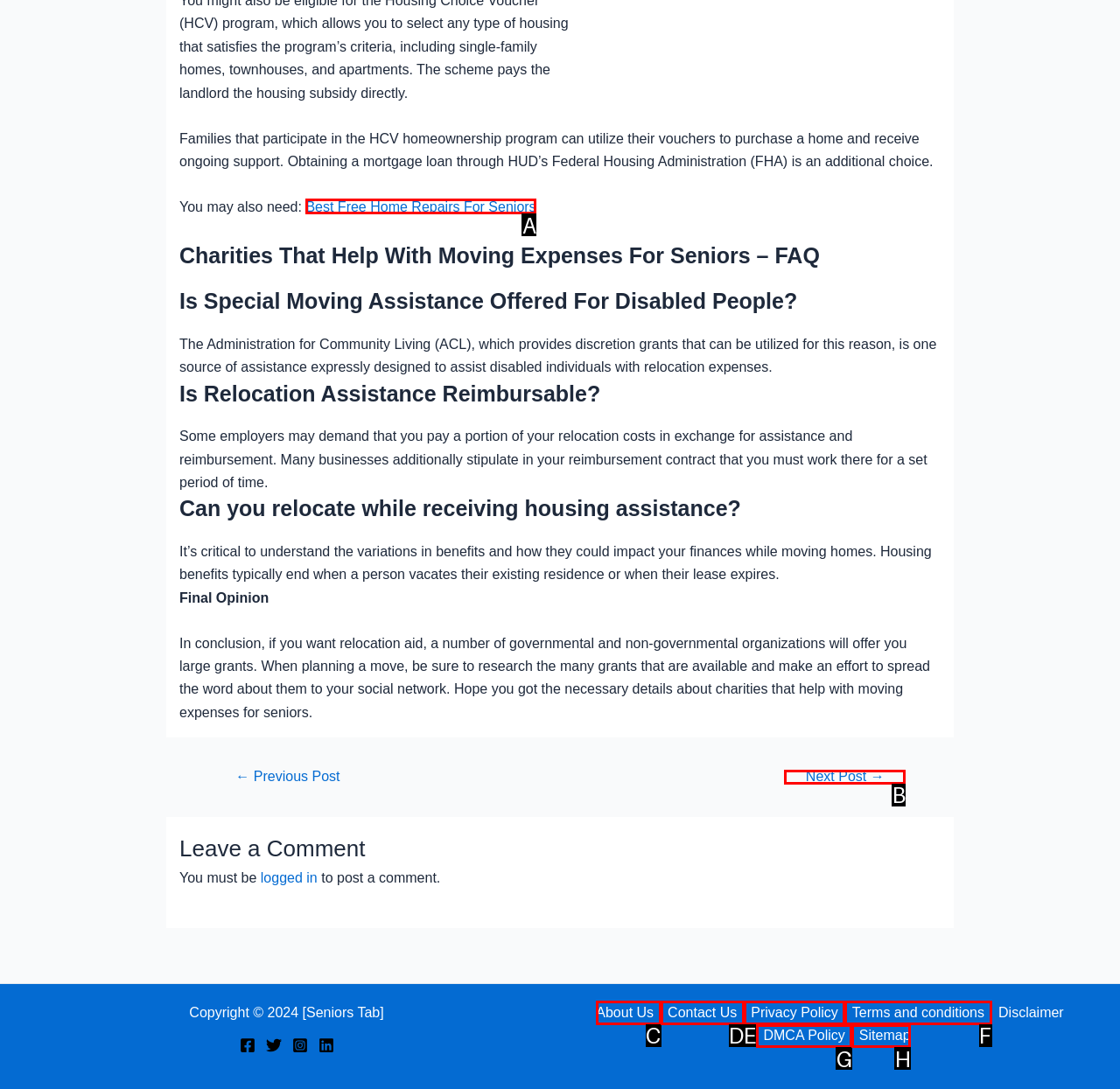From the options provided, determine which HTML element best fits the description: DMCA Policy. Answer with the correct letter.

G